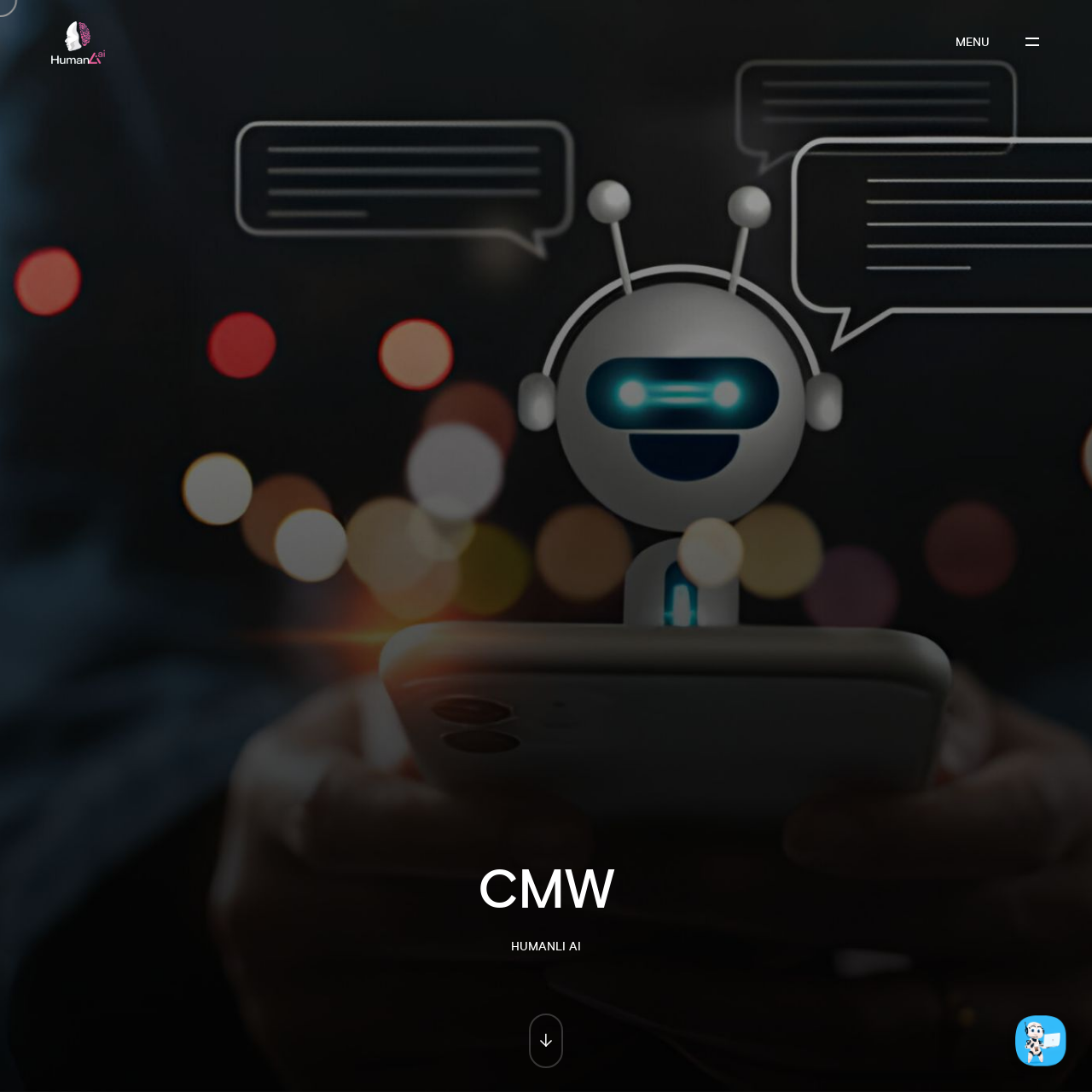Find the bounding box coordinates of the element to click in order to complete the given instruction: "click the CONTACT link."

[0.359, 0.65, 0.641, 0.71]